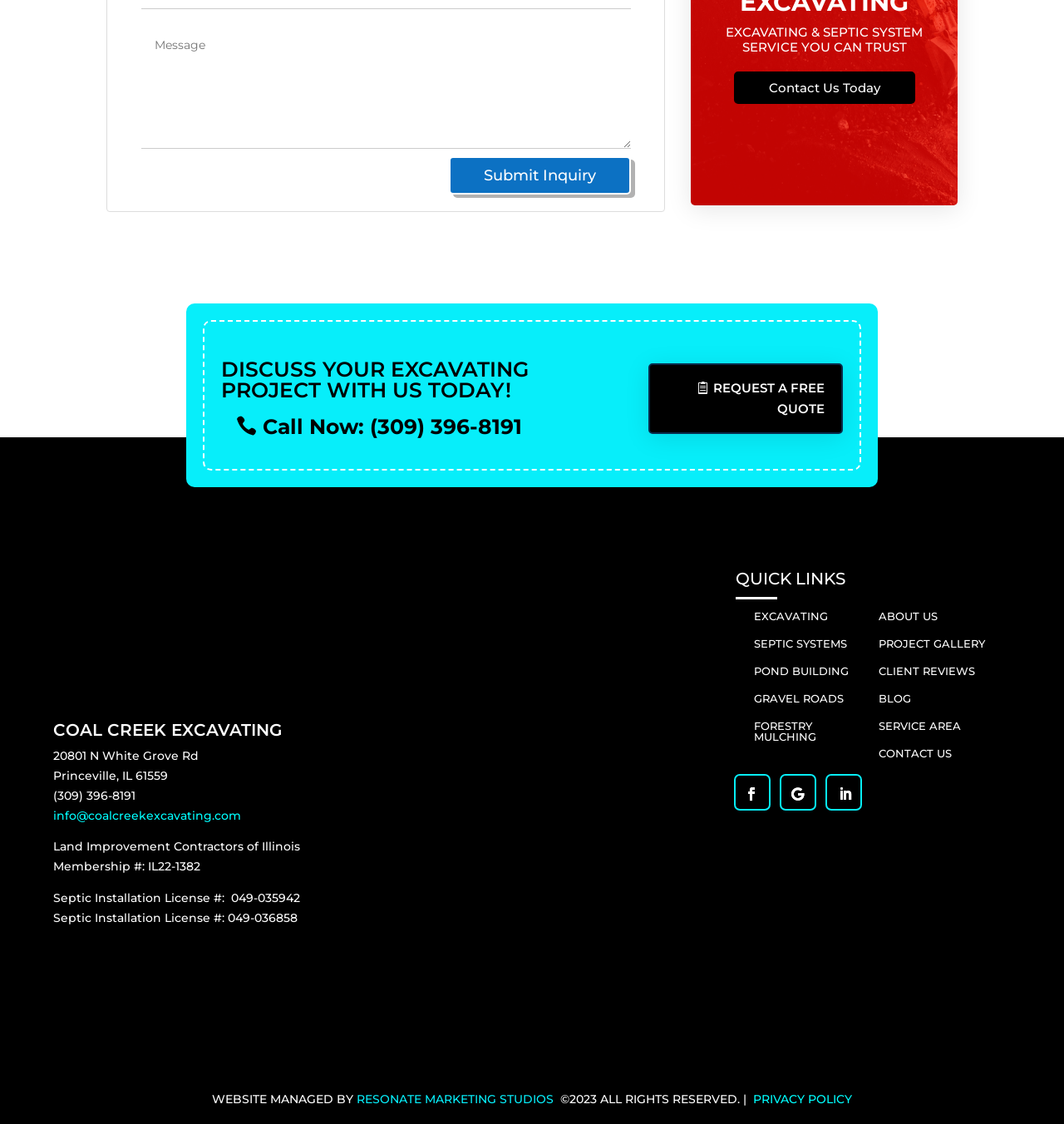Refer to the image and provide an in-depth answer to the question:
What is the address of the company?

I found the address by looking at the text near the top of the page, which provides the company's address.